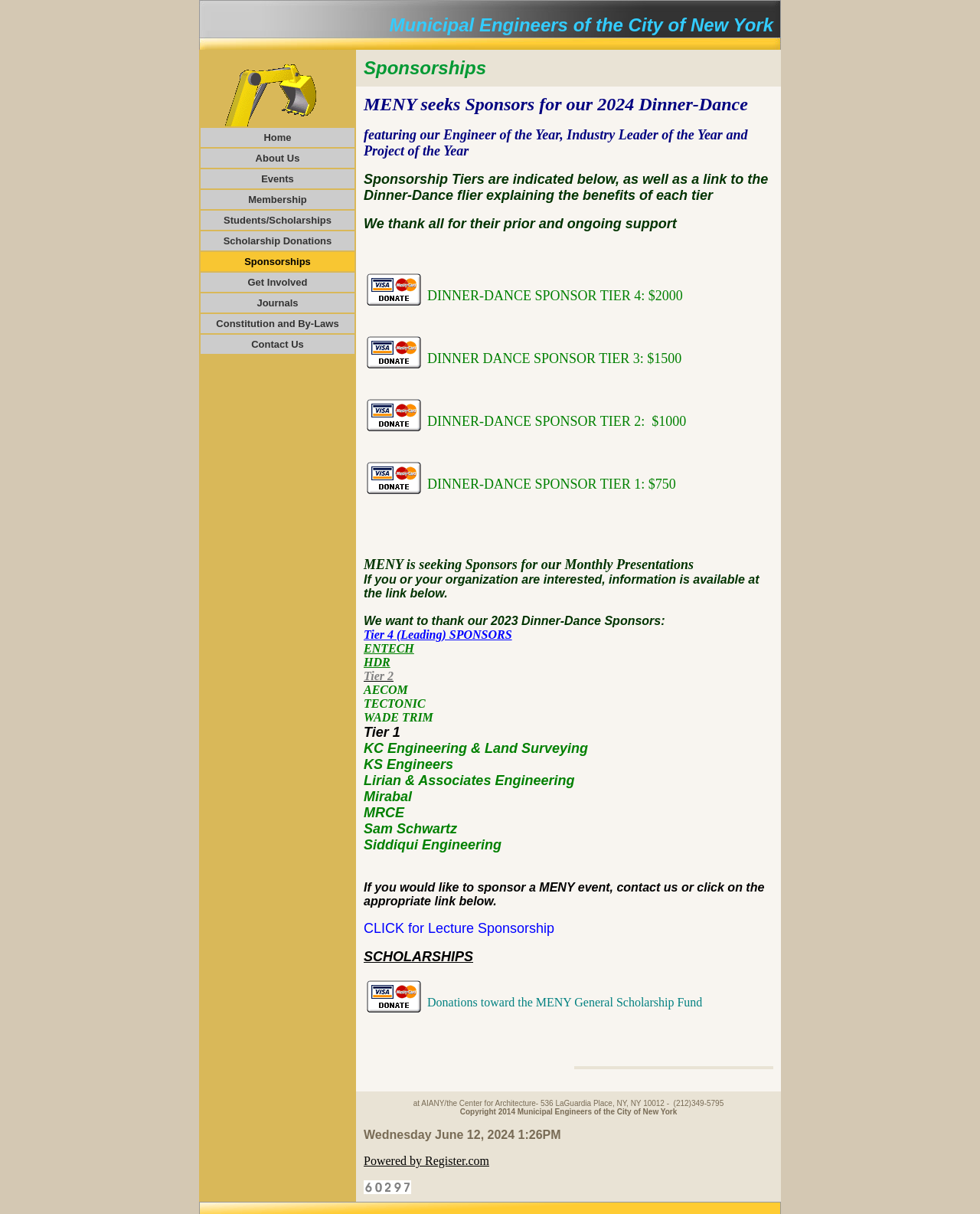Please identify the bounding box coordinates of the element that needs to be clicked to execute the following command: "Check the '2023 Dinner-Dance Sponsors'". Provide the bounding box using four float numbers between 0 and 1, formatted as [left, top, right, bottom].

[0.371, 0.078, 0.789, 0.893]